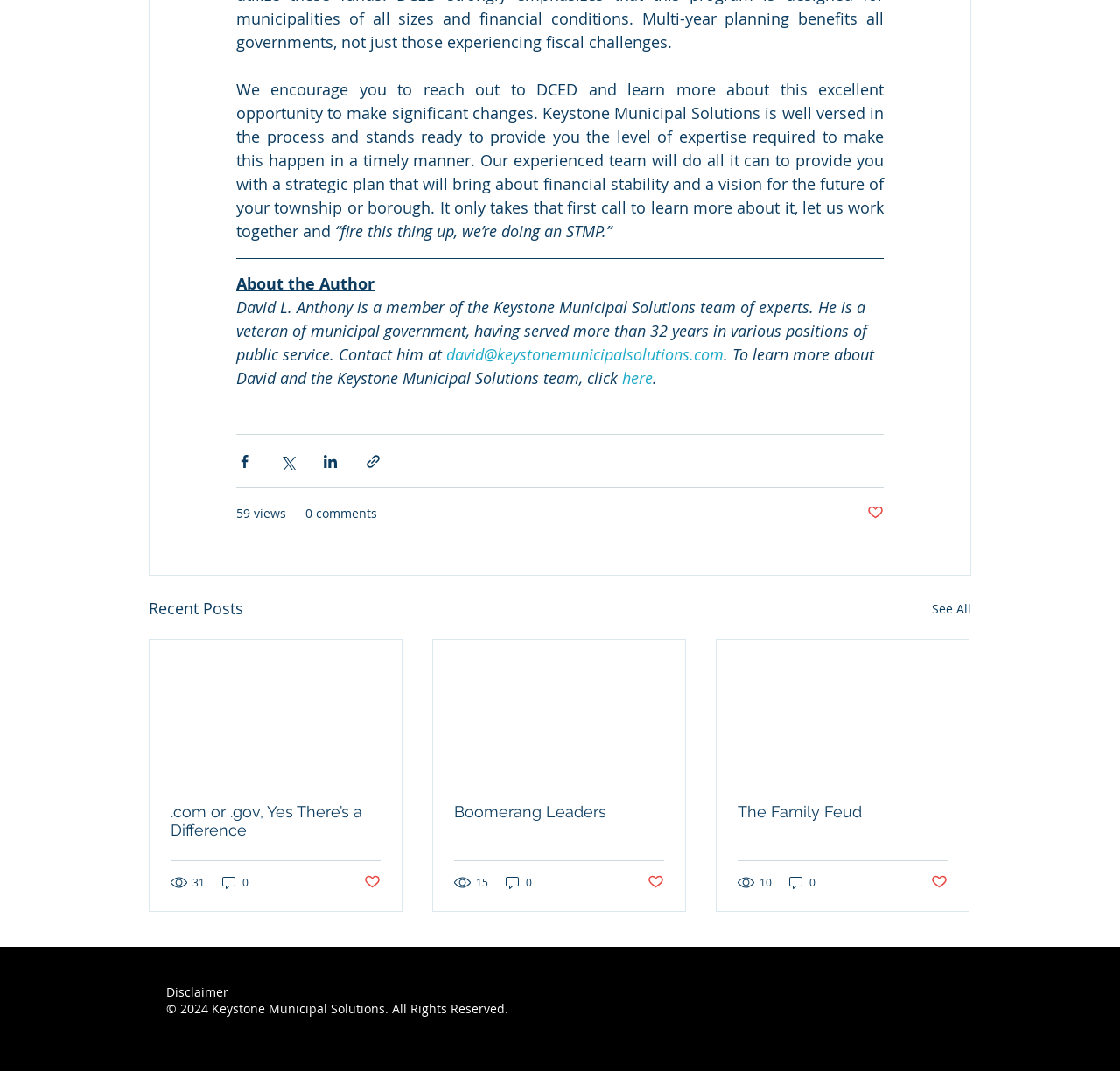How many views does the article 'com or.gov, Yes There’s a Difference' have?
Can you give a detailed and elaborate answer to the question?

The answer can be found in the section where the article 'com or.gov, Yes There’s a Difference' is listed, where it is written '31 views' next to the article title.